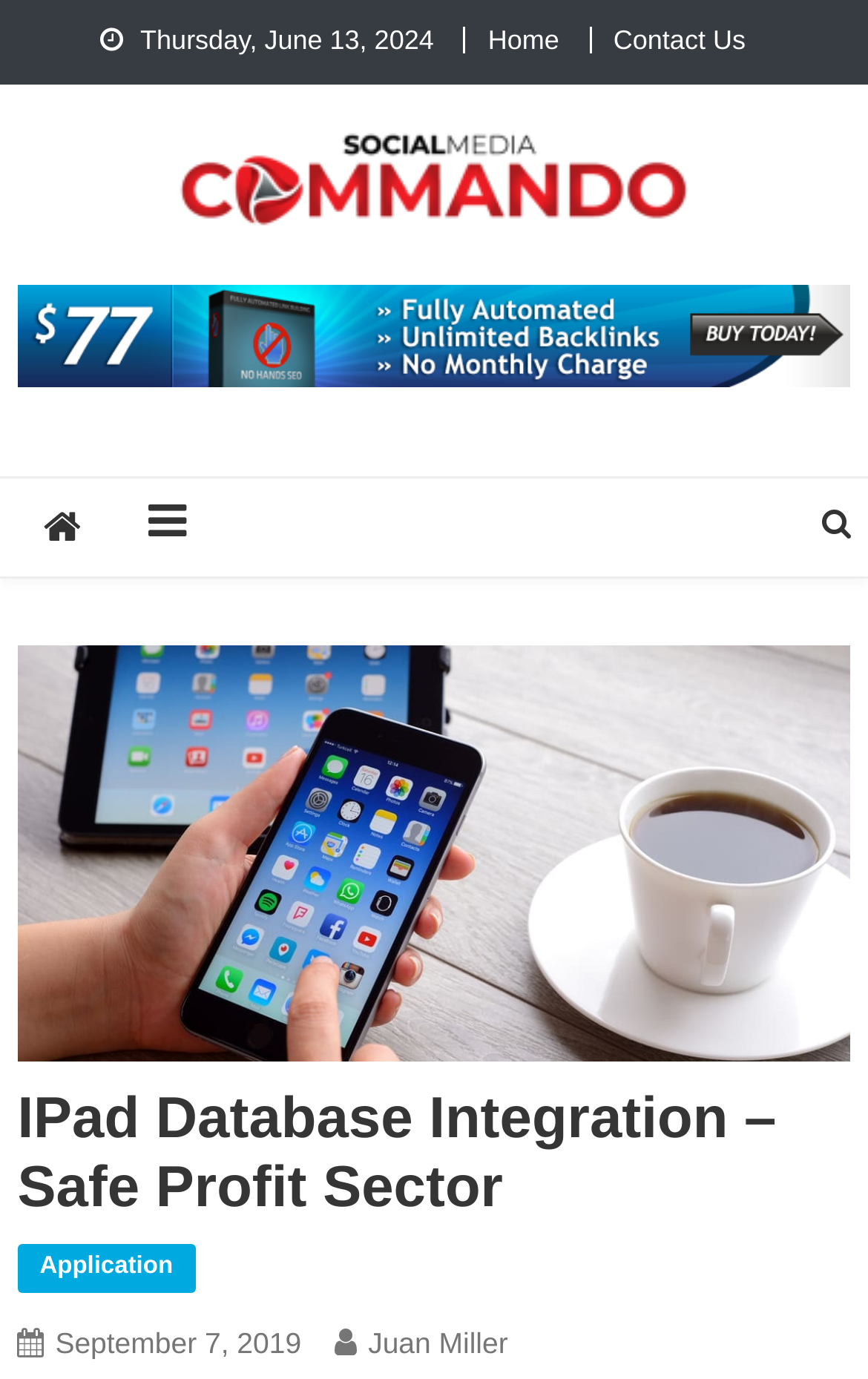What is the date displayed at the top?
Please answer the question with a detailed and comprehensive explanation.

The date is displayed at the top of the webpage, which is 'Thursday, June 13, 2024', indicating the current date or the date of the last update.